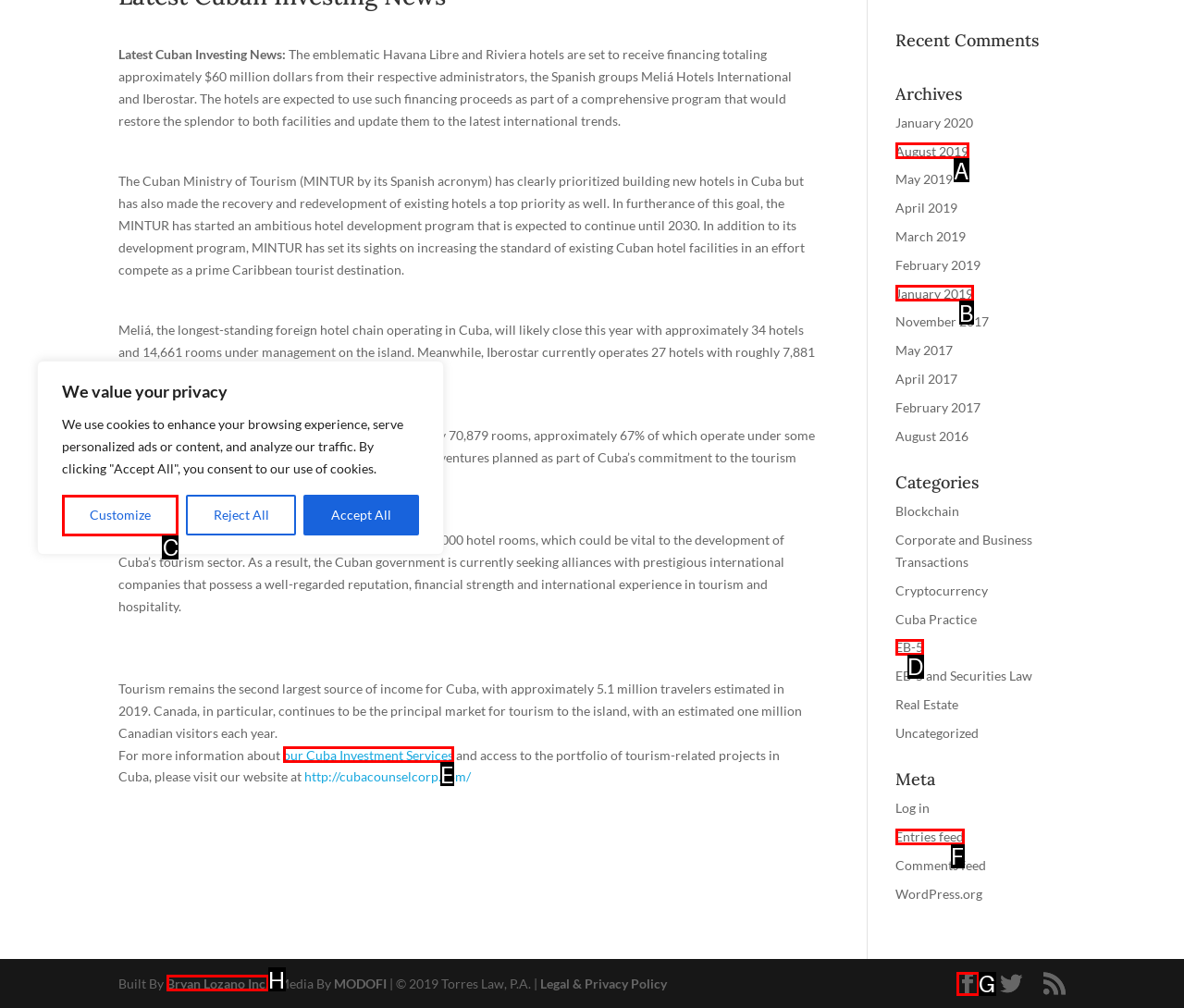Based on the element description: our Cuba Investment Services, choose the HTML element that matches best. Provide the letter of your selected option.

E